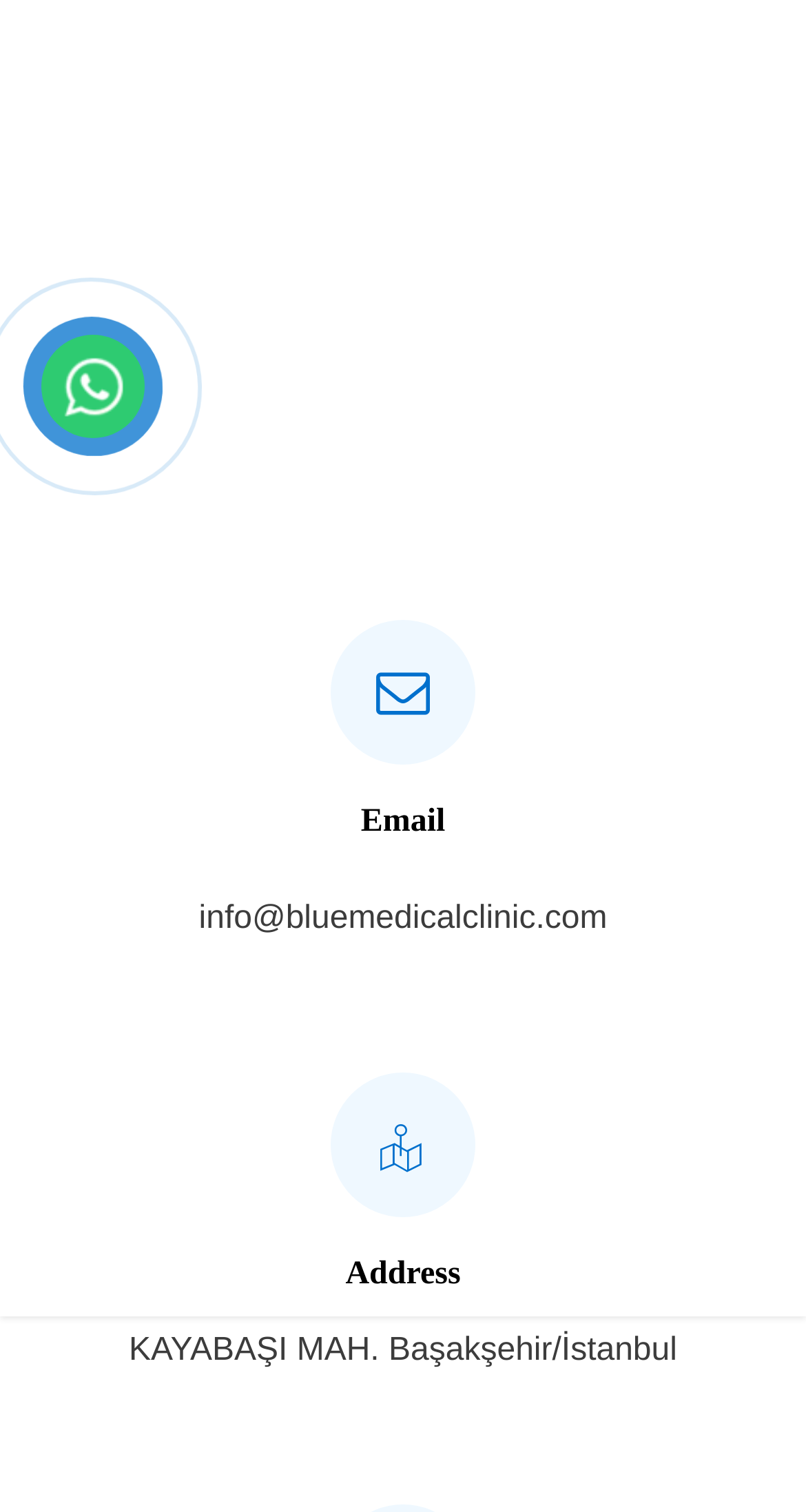Find the bounding box coordinates for the HTML element described in this sentence: "dentistry in Turkey". Provide the coordinates as four float numbers between 0 and 1, in the format [left, top, right, bottom].

[0.108, 0.063, 0.381, 0.092]